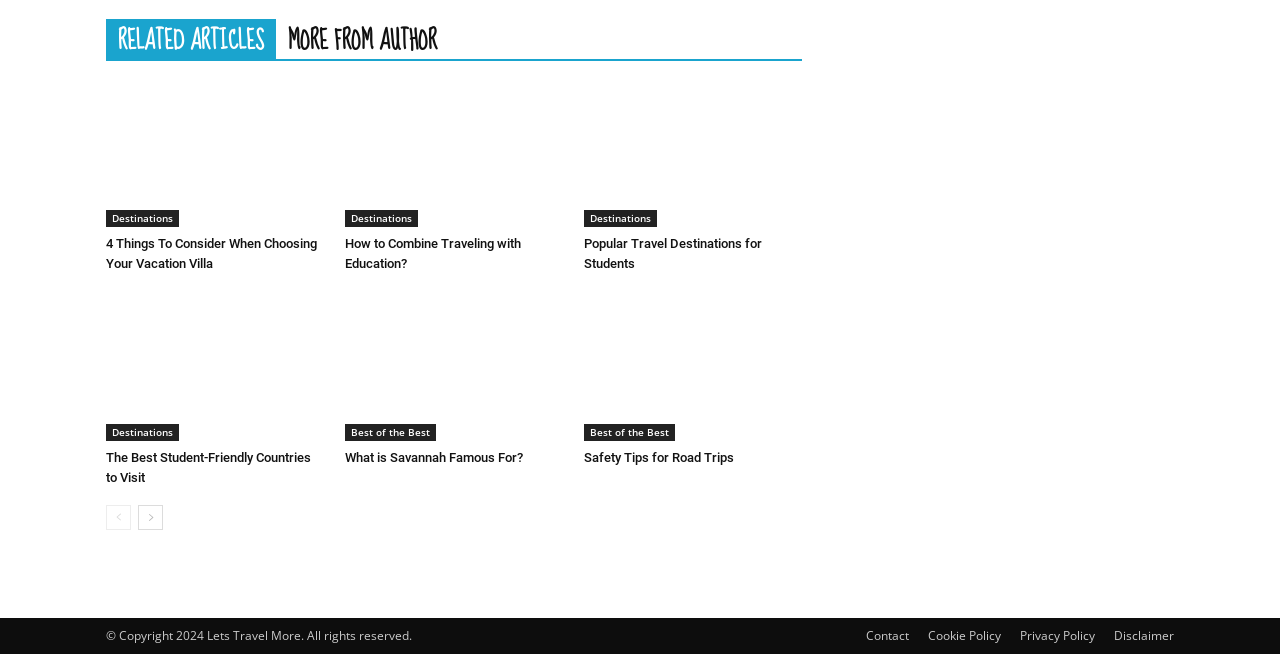Utilize the details in the image to give a detailed response to the question: What is the copyright year of this webpage?

The static text at the bottom of the webpage reads '© Copyright 2024 Lets Travel More. All rights reserved.', indicating that the copyright year of this webpage is 2024.